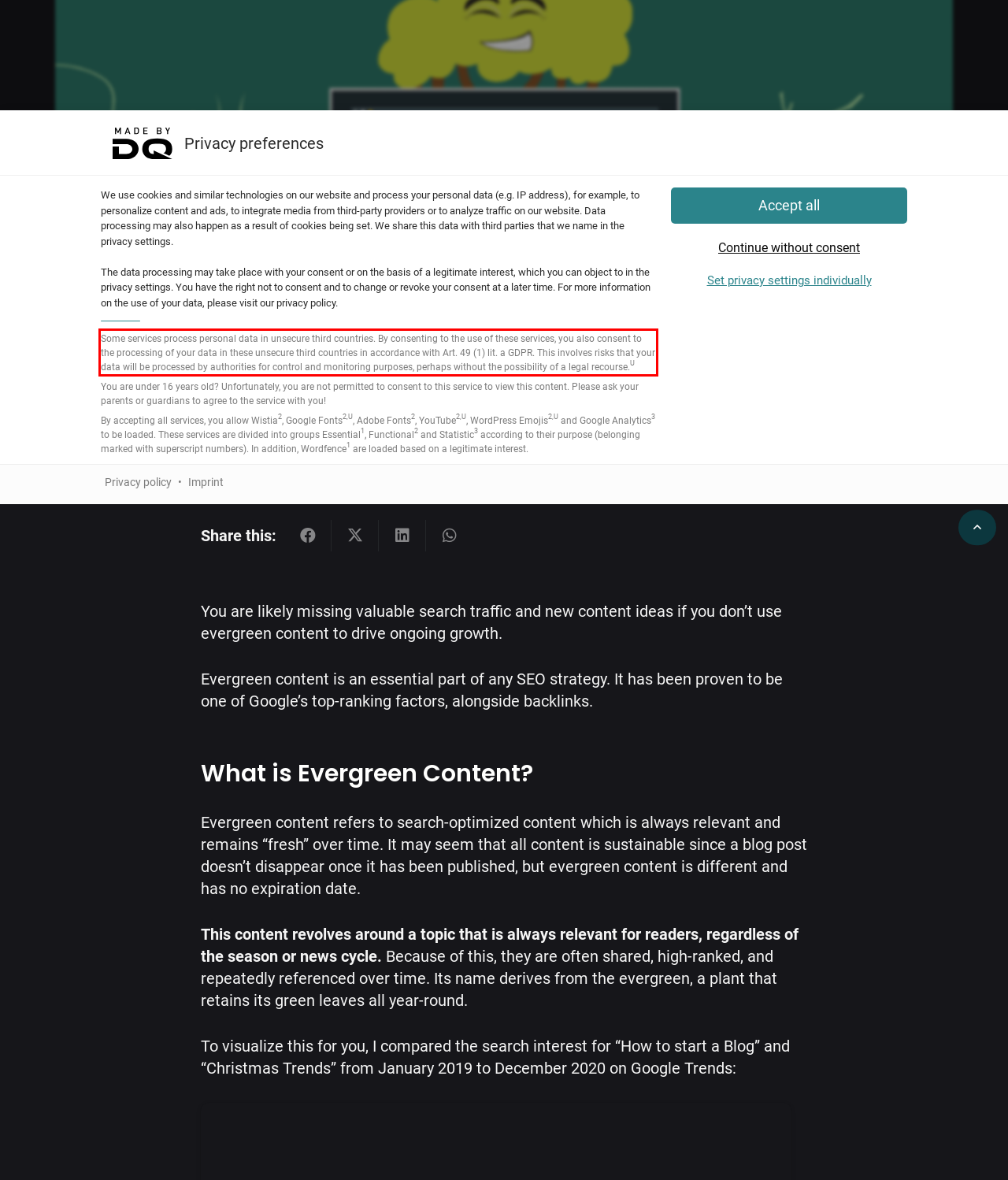You are provided with a screenshot of a webpage that includes a UI element enclosed in a red rectangle. Extract the text content inside this red rectangle.

Some services process personal data in unsecure third countries. By consenting to the use of these services, you also consent to the processing of your data in these unsecure third countries in accordance with Art. 49 (1) lit. a GDPR. This involves risks that your data will be processed by authorities for control and monitoring purposes, perhaps without the possibility of a legal recourse.U